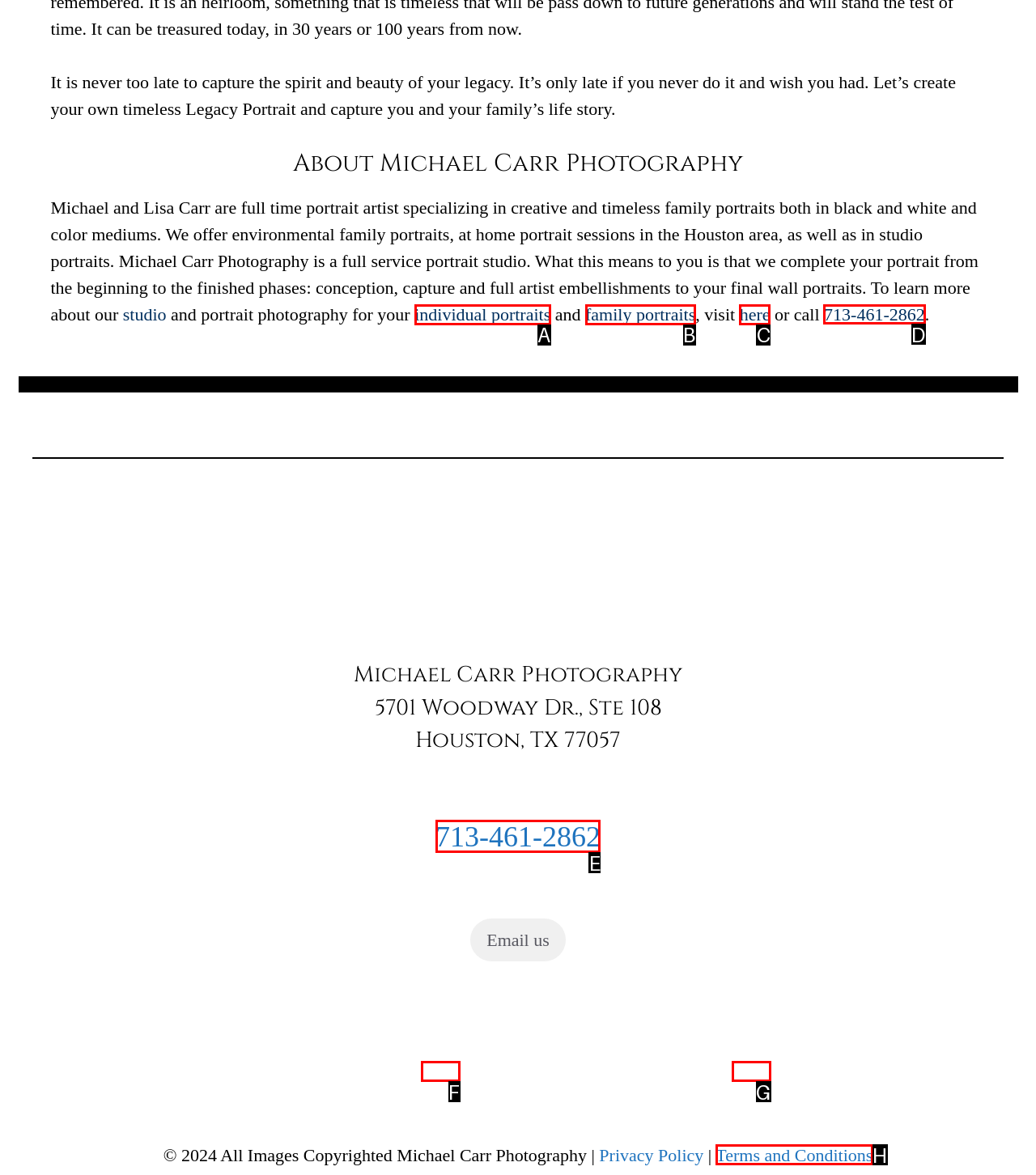Select the appropriate HTML element to click for the following task: Contact through phone
Answer with the letter of the selected option from the given choices directly.

D